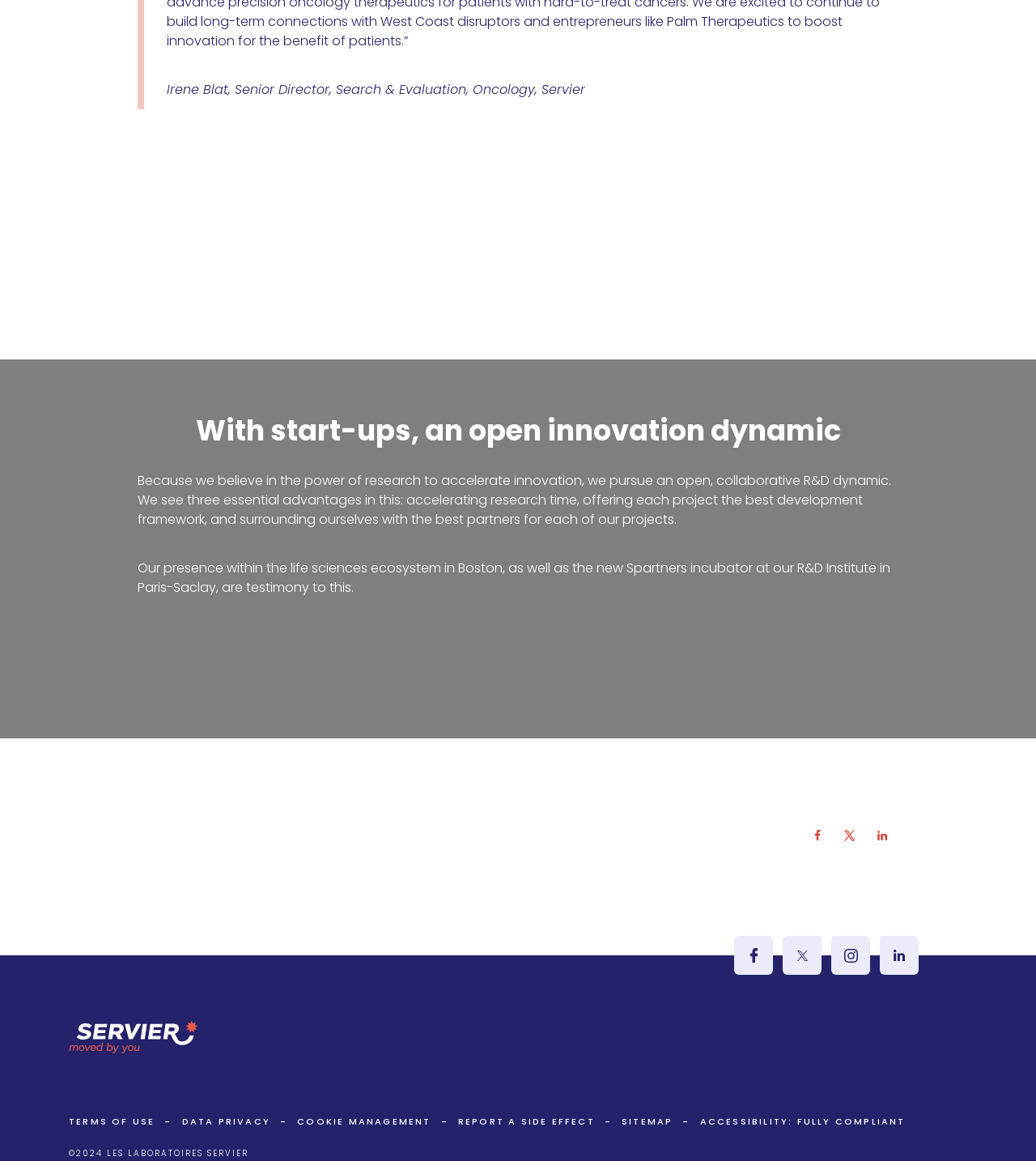What is the name of the start-up that received the first Servier FAST Discovery Award?
Please use the image to provide a one-word or short phrase answer.

F5 Therapeutics